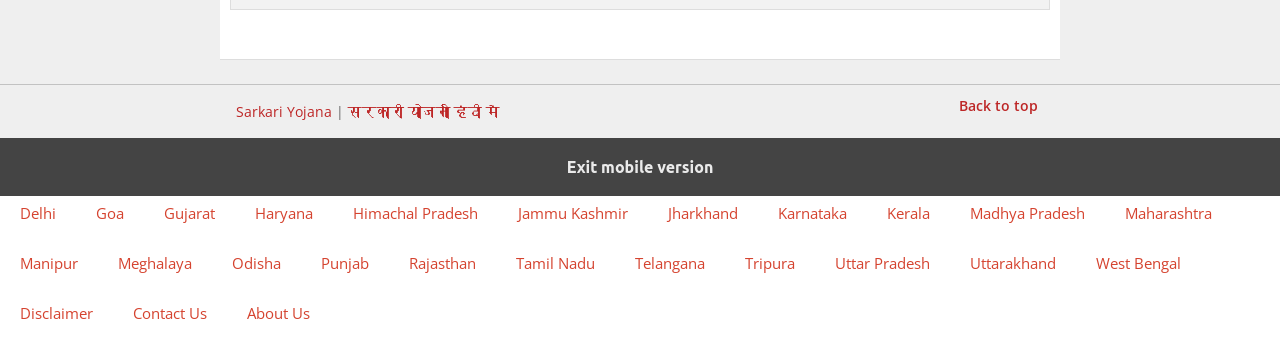Show the bounding box coordinates for the element that needs to be clicked to execute the following instruction: "Learn about Andhra Pradesh". Provide the coordinates in the form of four float numbers between 0 and 1, i.e., [left, top, right, bottom].

[0.523, 0.409, 0.64, 0.557]